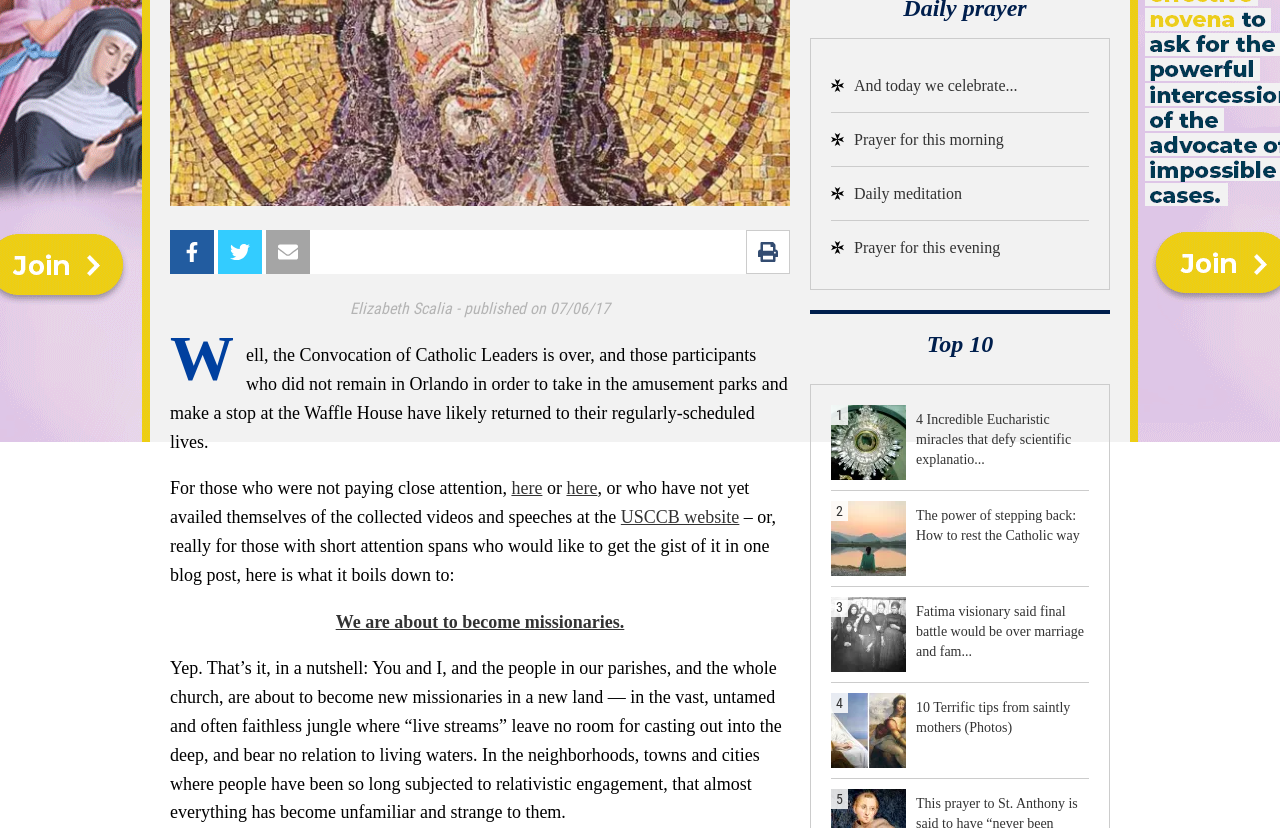Find the bounding box coordinates for the element described here: "here".

[0.443, 0.578, 0.467, 0.602]